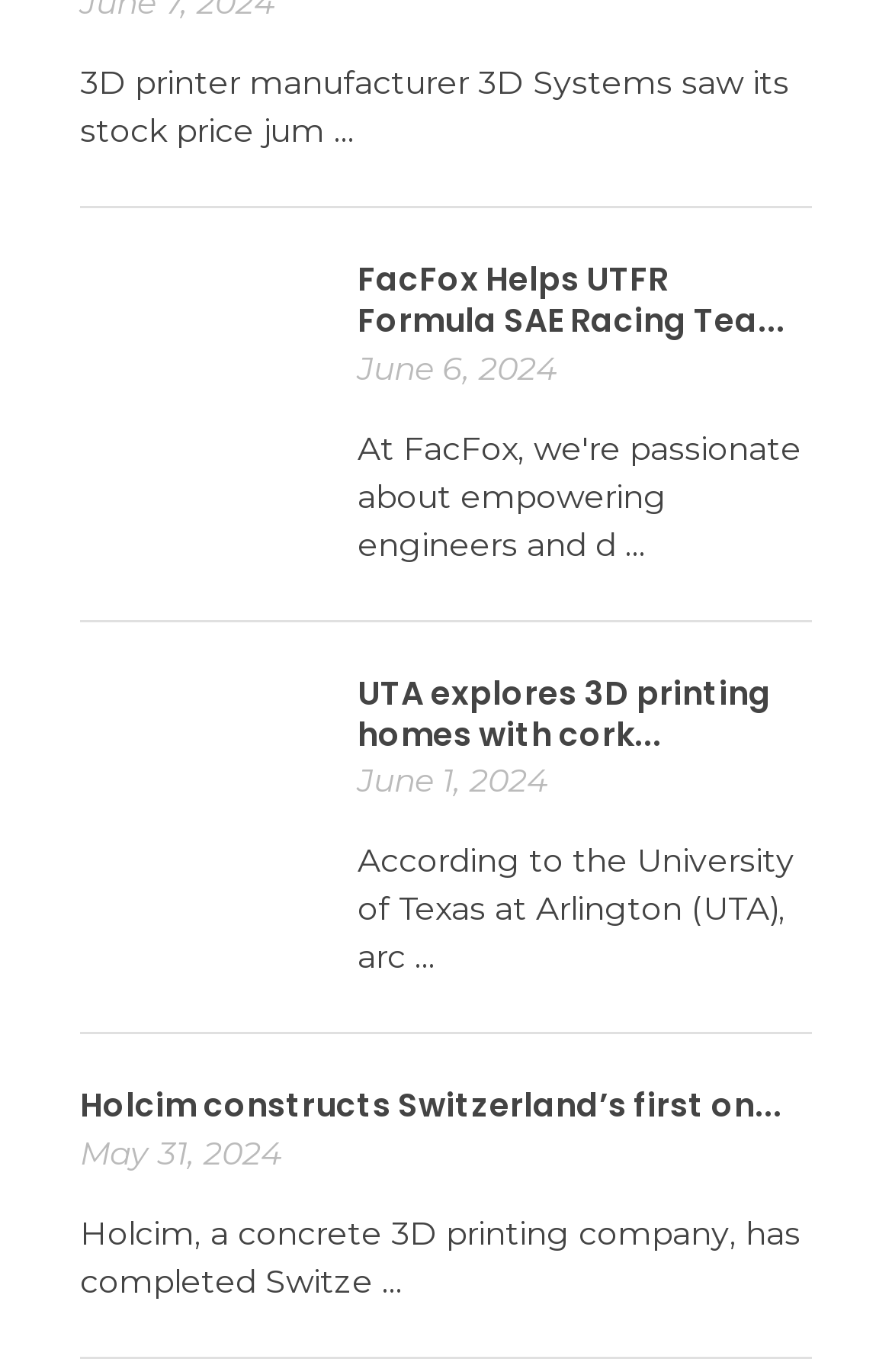When was the second article published?
Please use the image to provide an in-depth answer to the question.

The publication date of the second article is June 1, 2024, as indicated by the time element '2024-06-01T00:00:00+00:00' and the static text 'June 1, 2024'.